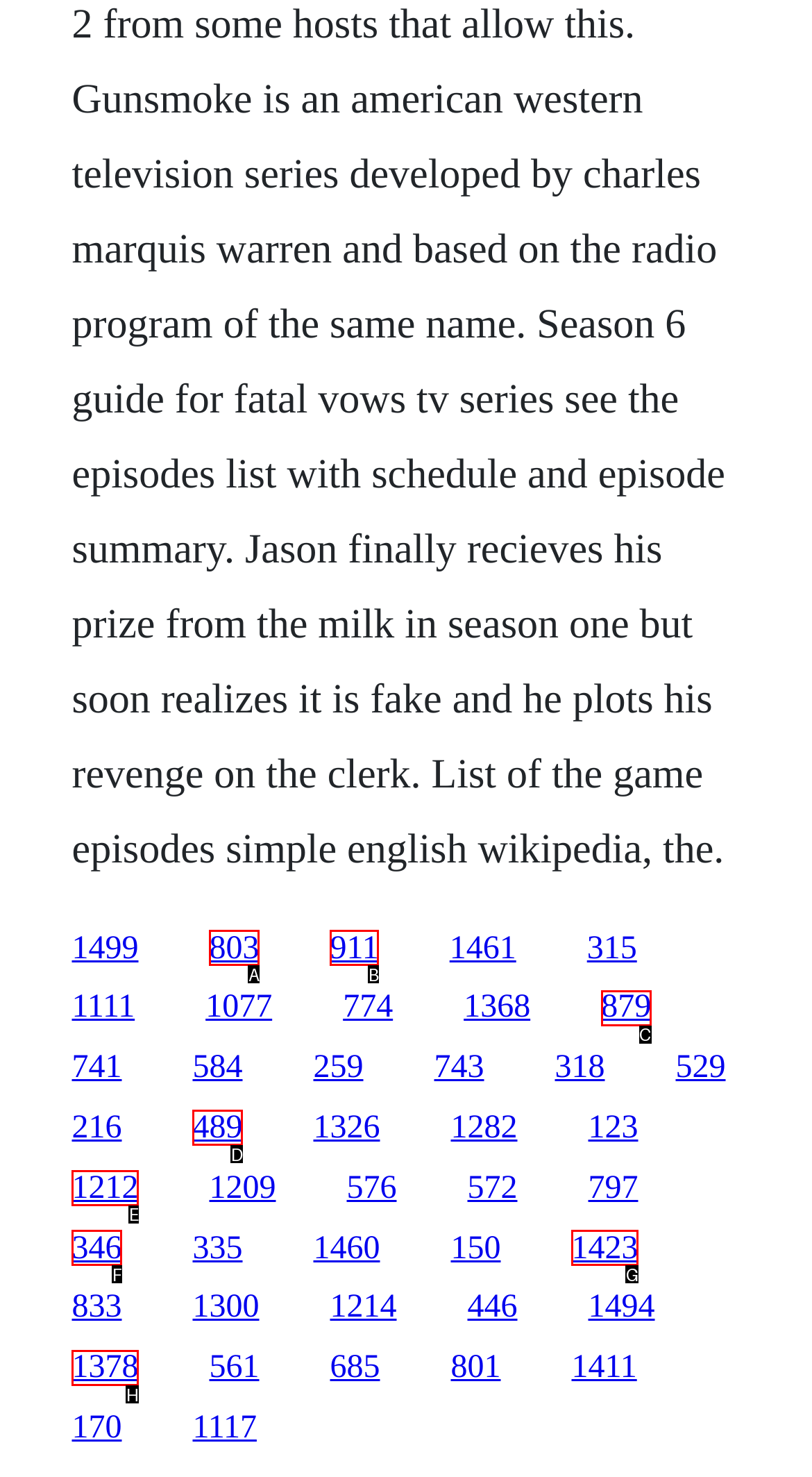Tell me which one HTML element best matches the description: 1378 Answer with the option's letter from the given choices directly.

H